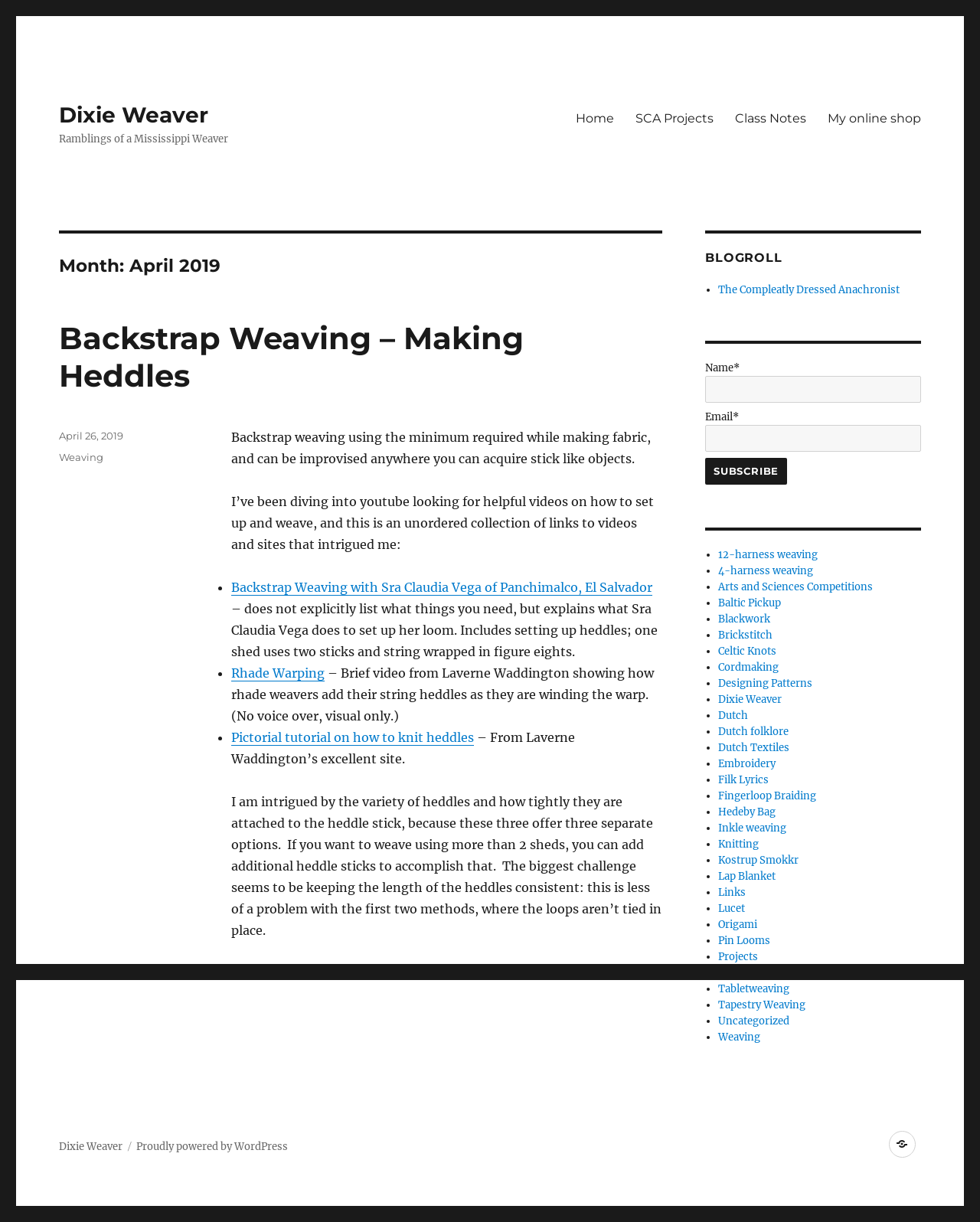Please identify the bounding box coordinates of the element's region that needs to be clicked to fulfill the following instruction: "Click on the 'Weaving' category link". The bounding box coordinates should consist of four float numbers between 0 and 1, i.e., [left, top, right, bottom].

[0.06, 0.369, 0.106, 0.379]